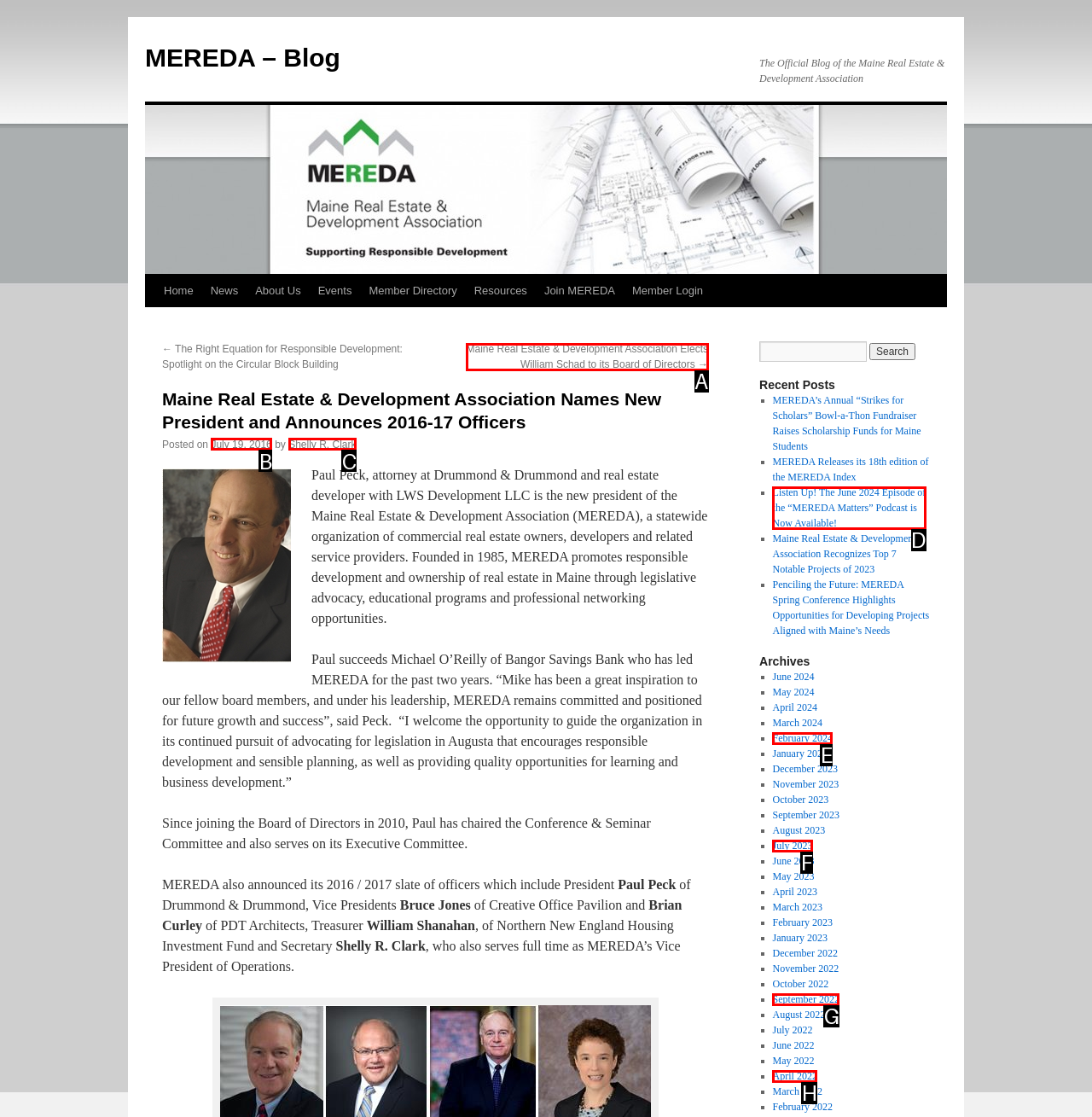Choose the option that aligns with the description: July 2023
Respond with the letter of the chosen option directly.

F